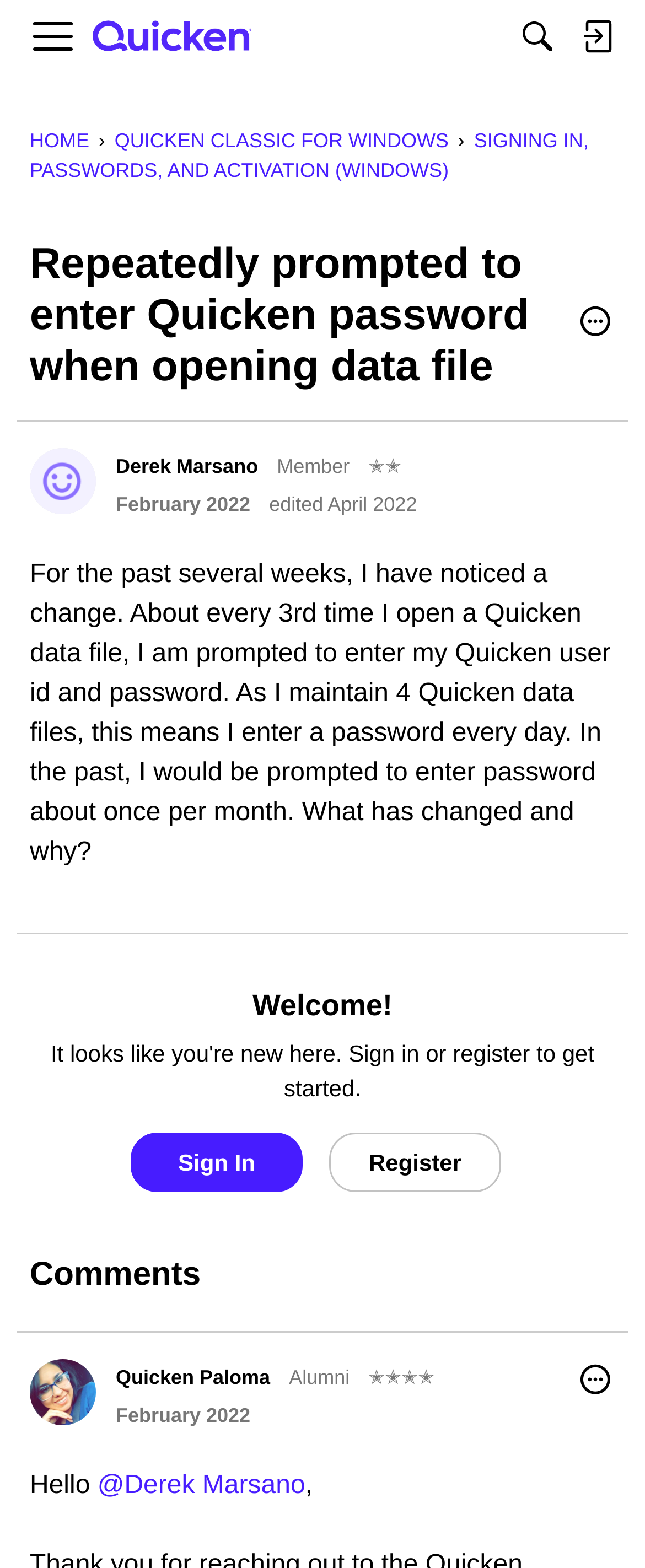Identify the headline of the webpage and generate its text content.

Repeatedly prompted to enter Quicken password when opening data file